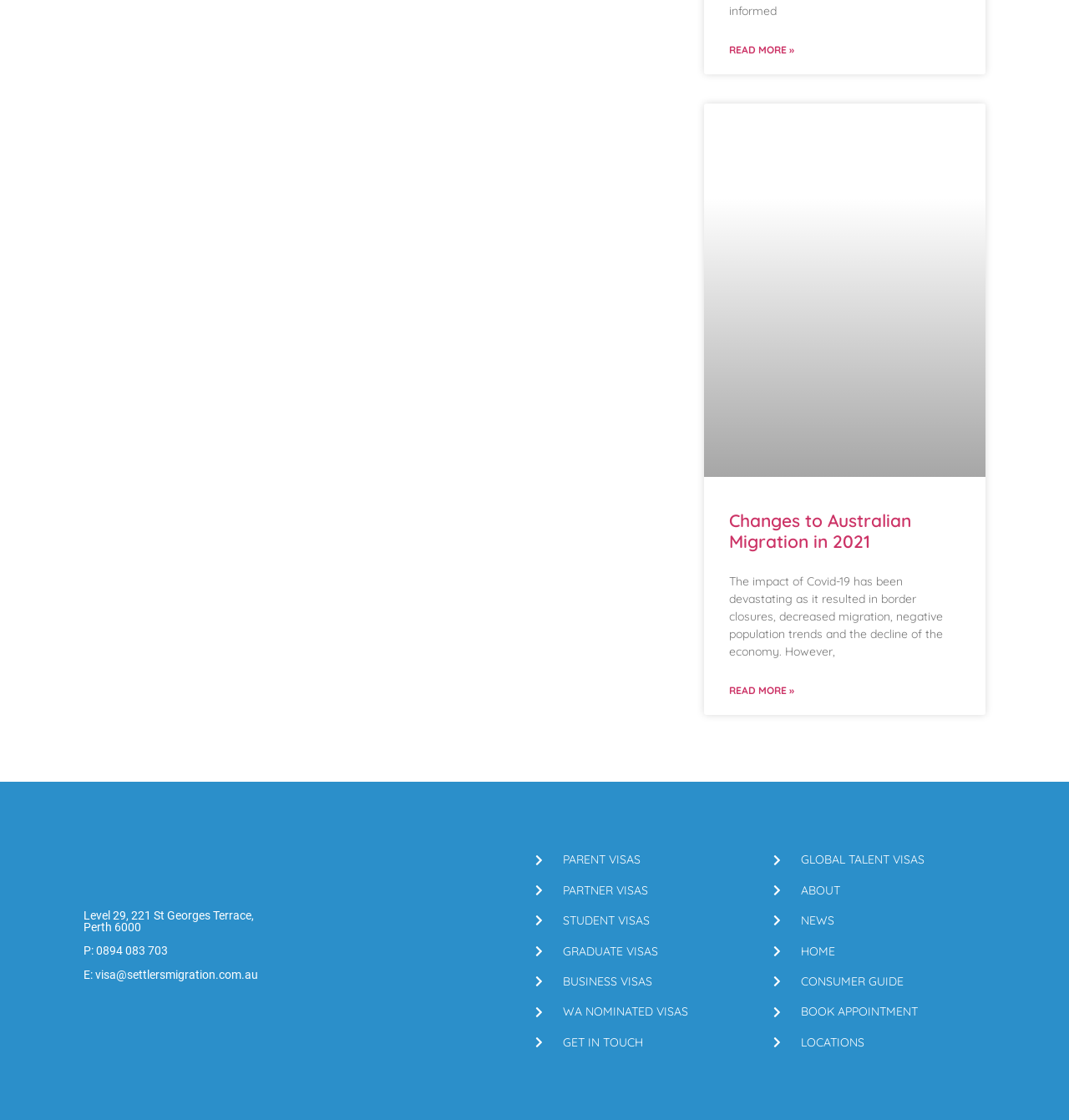Locate the bounding box coordinates of the element that needs to be clicked to carry out the instruction: "Explore PARENT VISAS". The coordinates should be given as four float numbers ranging from 0 to 1, i.e., [left, top, right, bottom].

[0.501, 0.759, 0.677, 0.776]